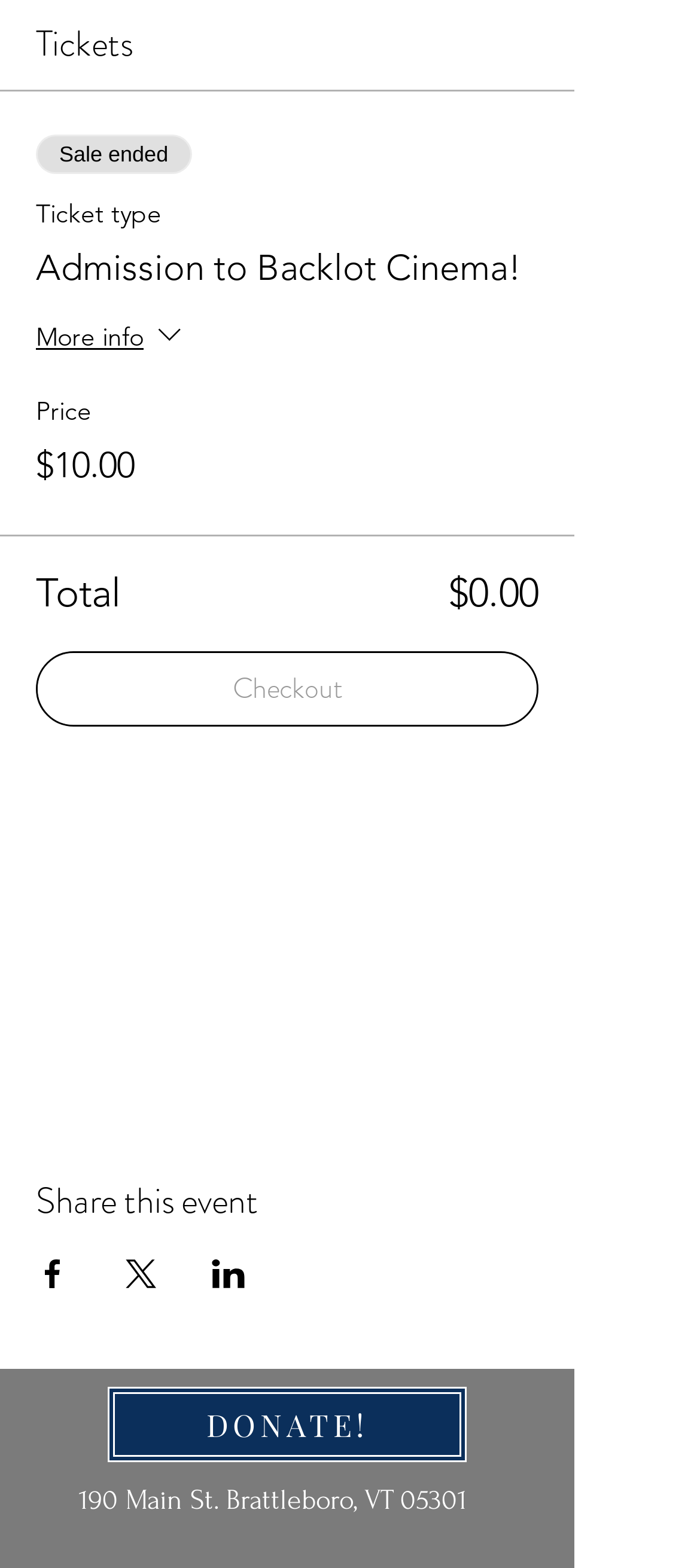What is the location of the event?
Based on the image, respond with a single word or phrase.

190 Main St. Brattleboro, VT 05301